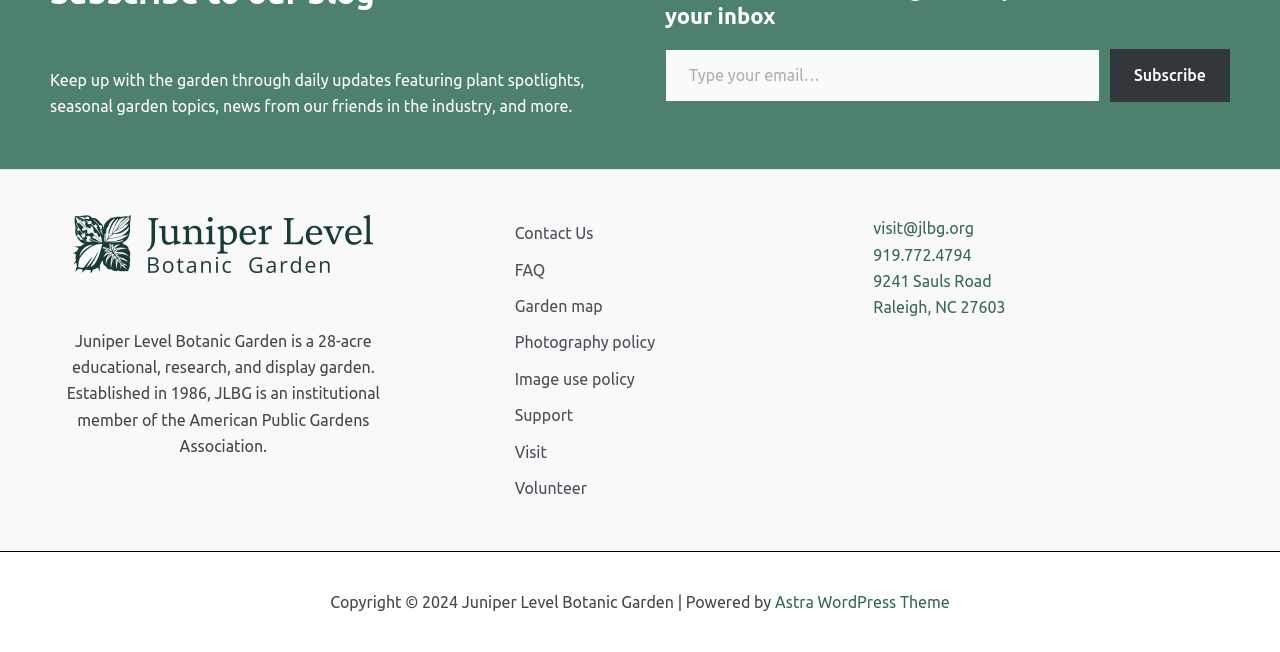Highlight the bounding box coordinates of the element that should be clicked to carry out the following instruction: "Learn more about the JLBG logo". The coordinates must be given as four float numbers ranging from 0 to 1, i.e., [left, top, right, bottom].

[0.057, 0.358, 0.292, 0.386]